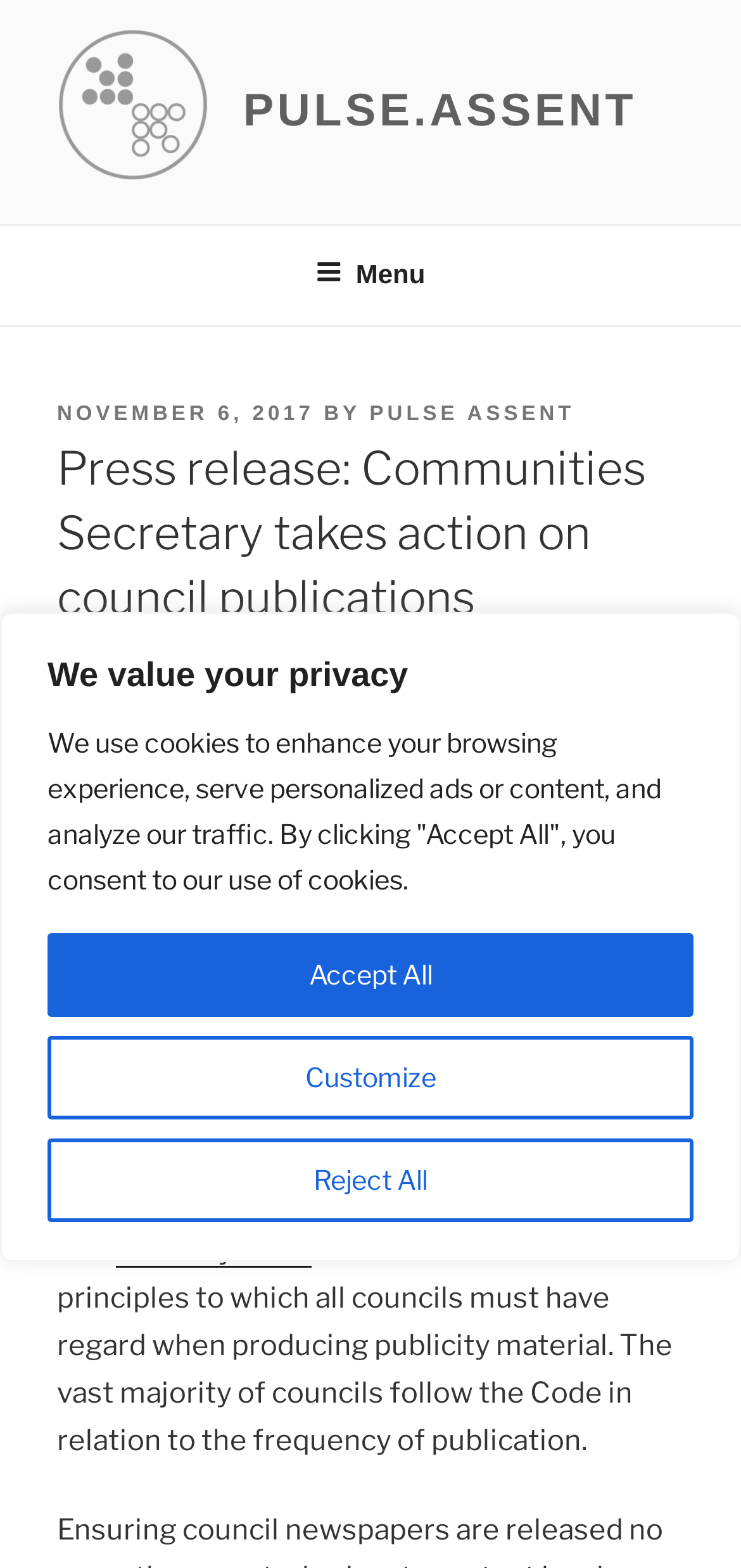Locate the bounding box of the UI element defined by this description: "Pulse.Assent". The coordinates should be given as four float numbers between 0 and 1, formatted as [left, top, right, bottom].

[0.328, 0.054, 0.859, 0.087]